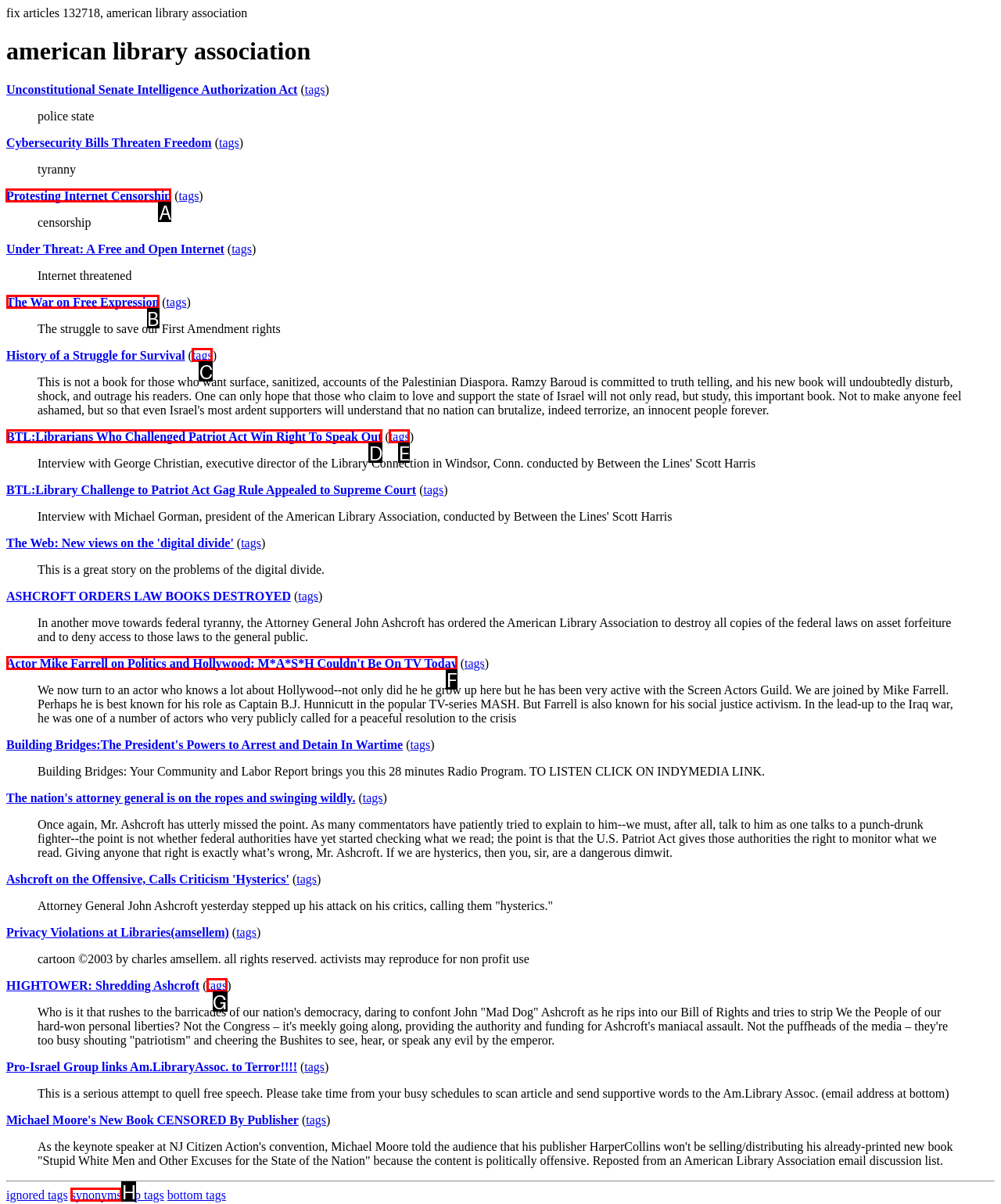Identify the correct UI element to click for this instruction: check 'Protesting Internet Censorship'
Respond with the appropriate option's letter from the provided choices directly.

A